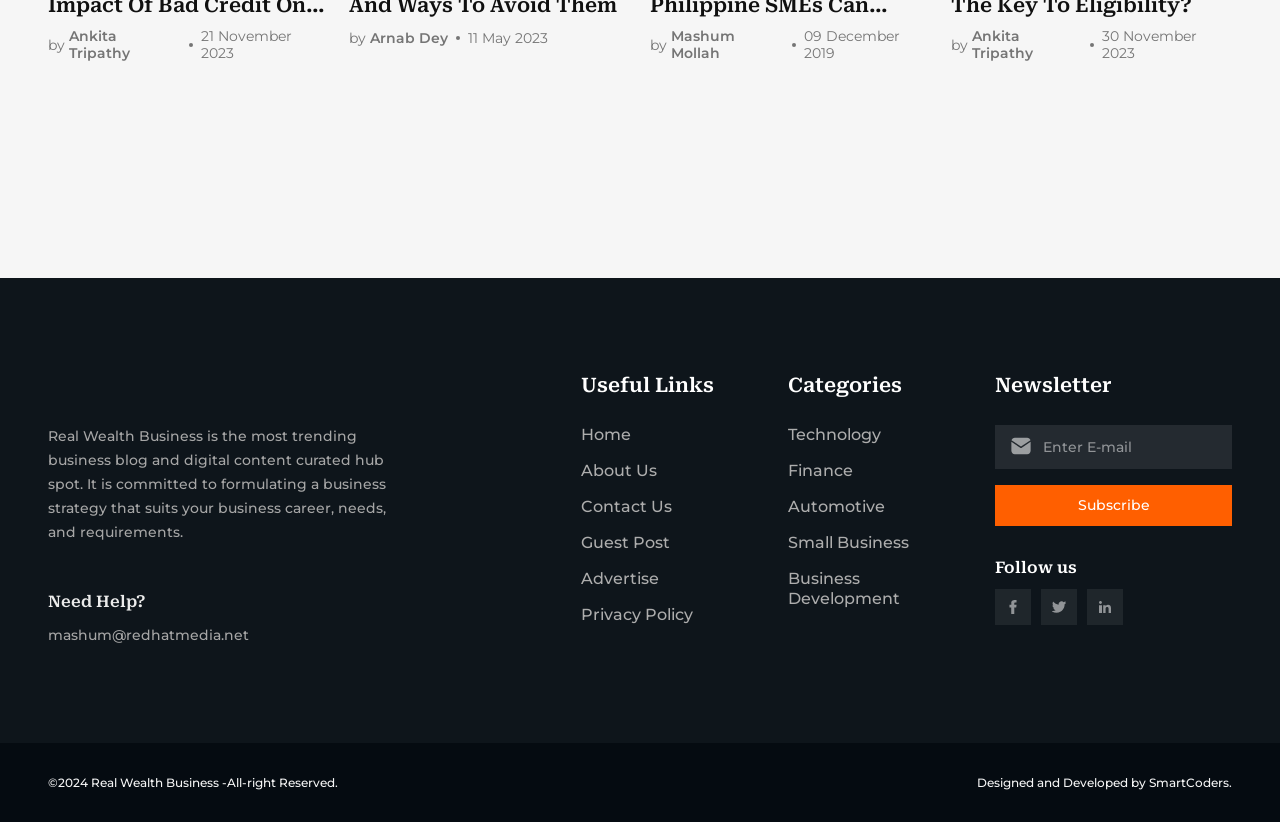Determine the bounding box coordinates of the region to click in order to accomplish the following instruction: "Click on the 'Home' link". Provide the coordinates as four float numbers between 0 and 1, specifically [left, top, right, bottom].

[0.454, 0.517, 0.493, 0.541]